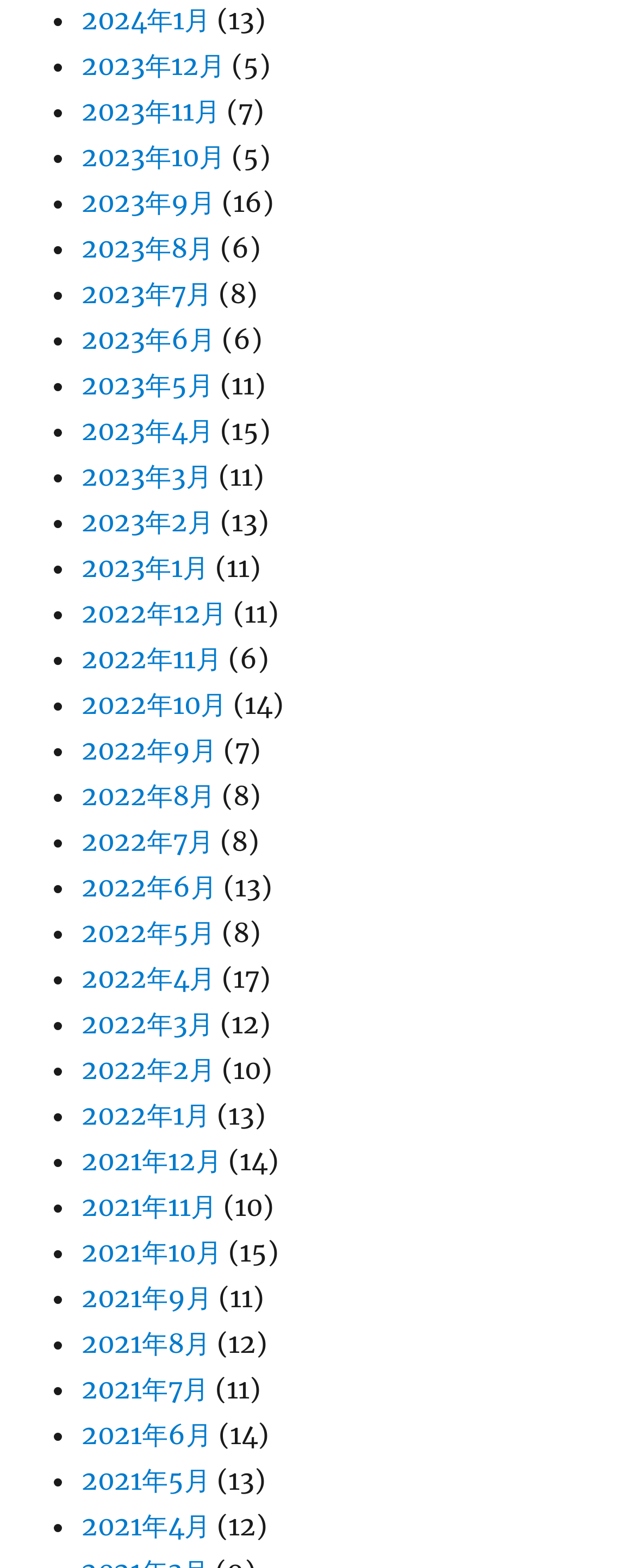Locate the bounding box coordinates of the region to be clicked to comply with the following instruction: "Click the 'Sign up' link". The coordinates must be four float numbers between 0 and 1, in the form [left, top, right, bottom].

None